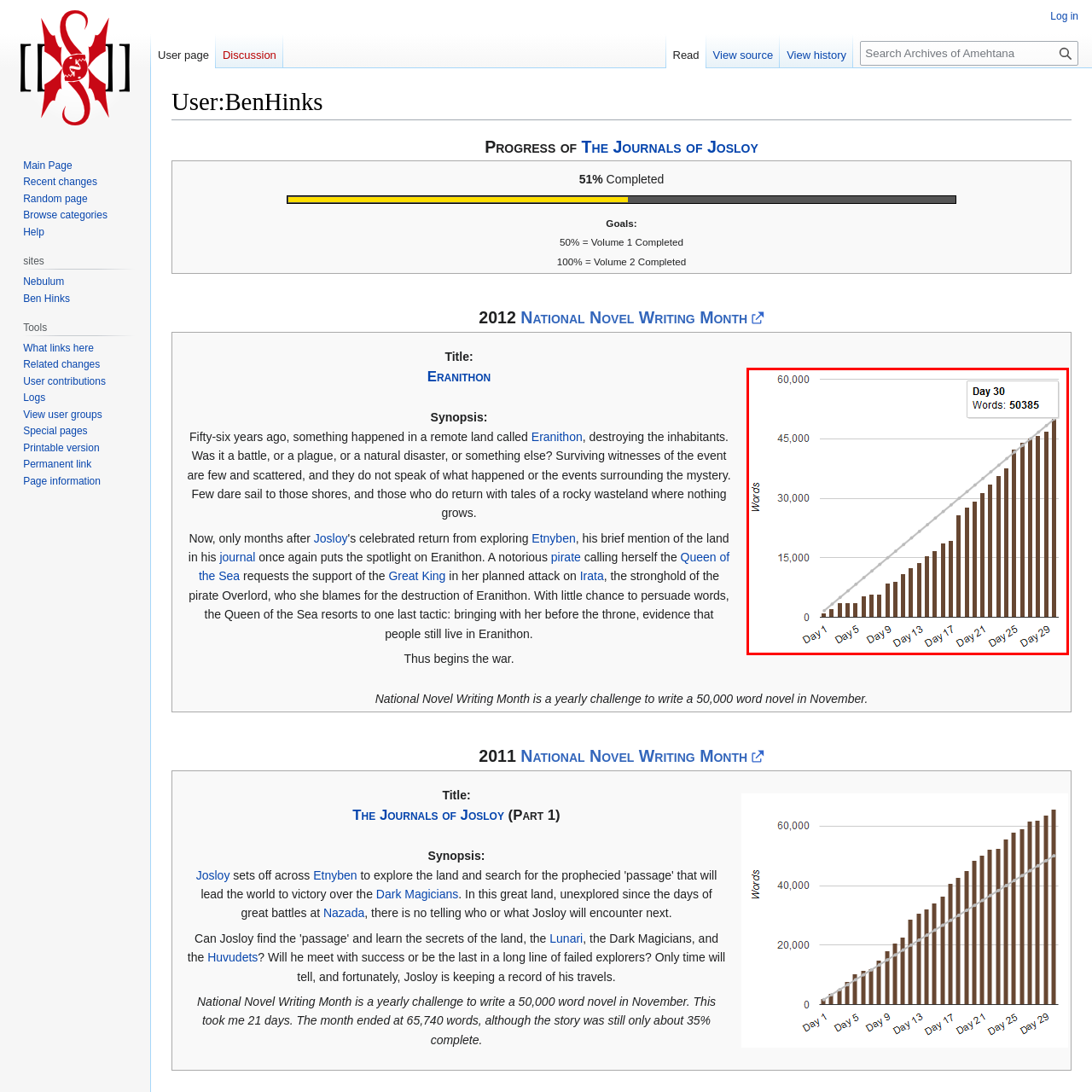What is the final word count achieved on Day 30?
Inspect the highlighted part of the image and provide a single word or phrase as your answer.

50,385